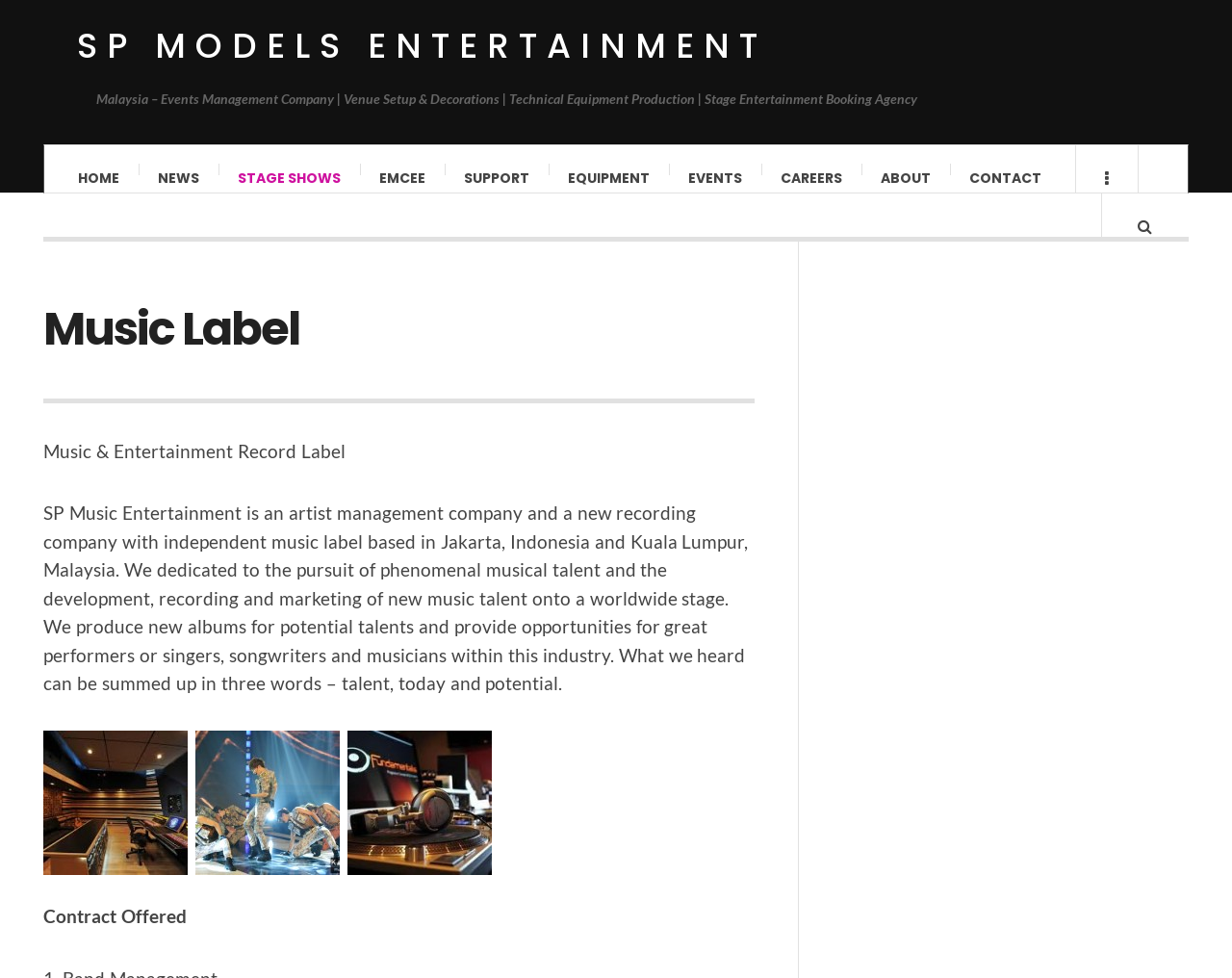Extract the bounding box of the UI element described as: "Stage Shows".

[0.177, 0.149, 0.292, 0.216]